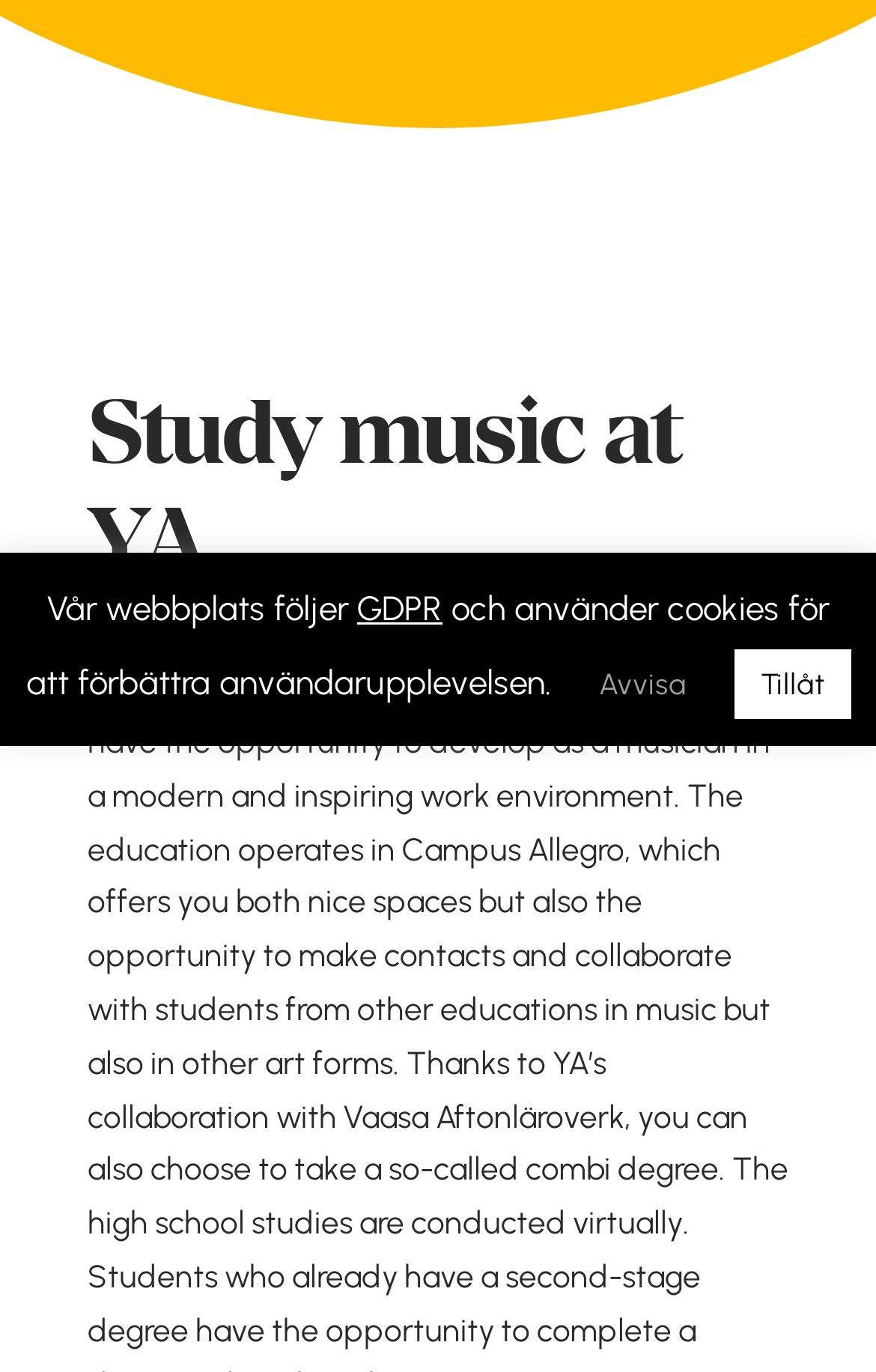Return the bounding box coordinates of the UI element that corresponds to this description: "GDPR". The coordinates must be given as four float numbers in the range of 0 and 1, [left, top, right, bottom].

[0.408, 0.428, 0.505, 0.458]